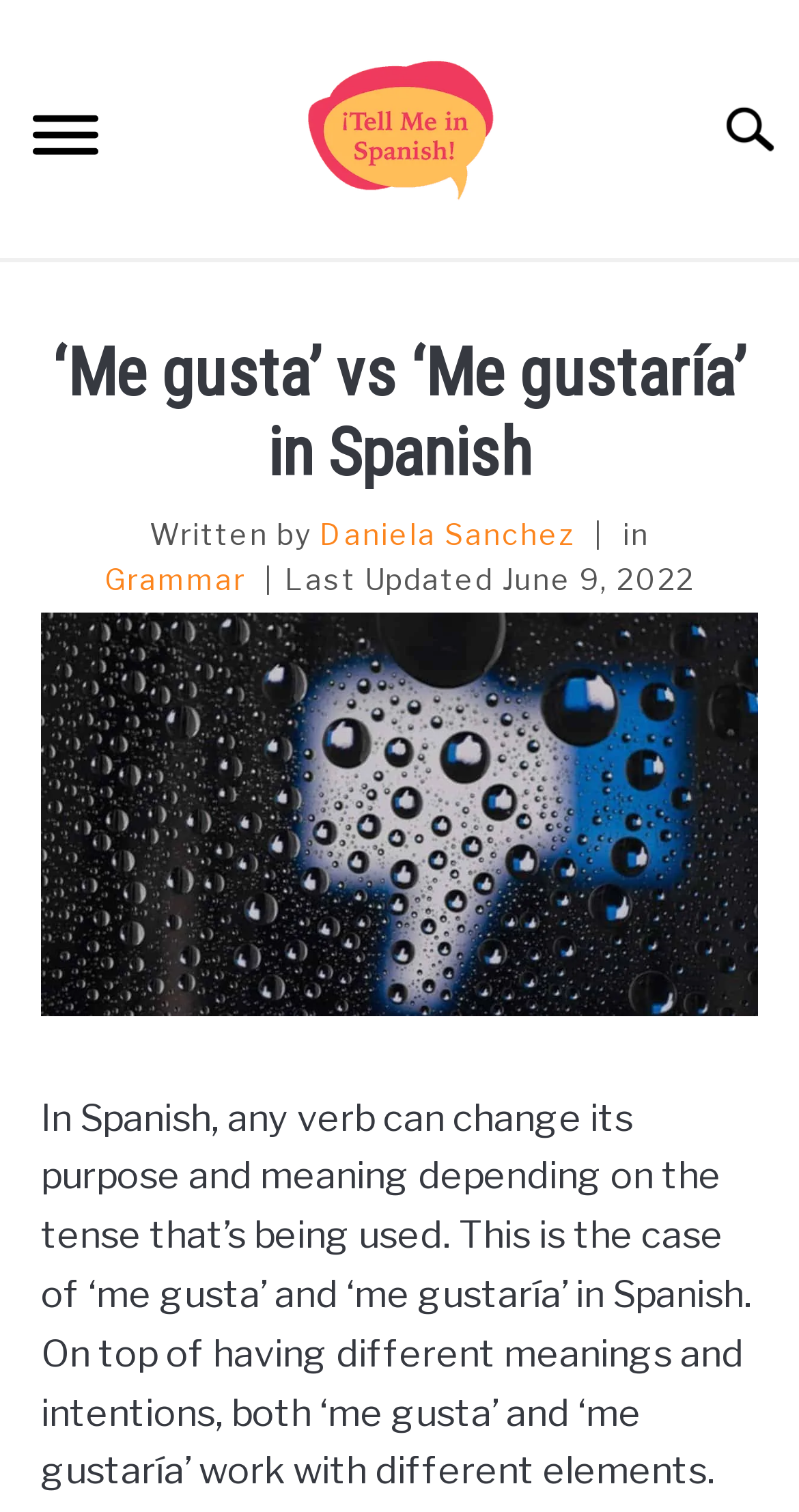Specify the bounding box coordinates of the area to click in order to execute this command: 'Go to 'VOCABULARY''. The coordinates should consist of four float numbers ranging from 0 to 1, and should be formatted as [left, top, right, bottom].

[0.0, 0.172, 1.0, 0.236]